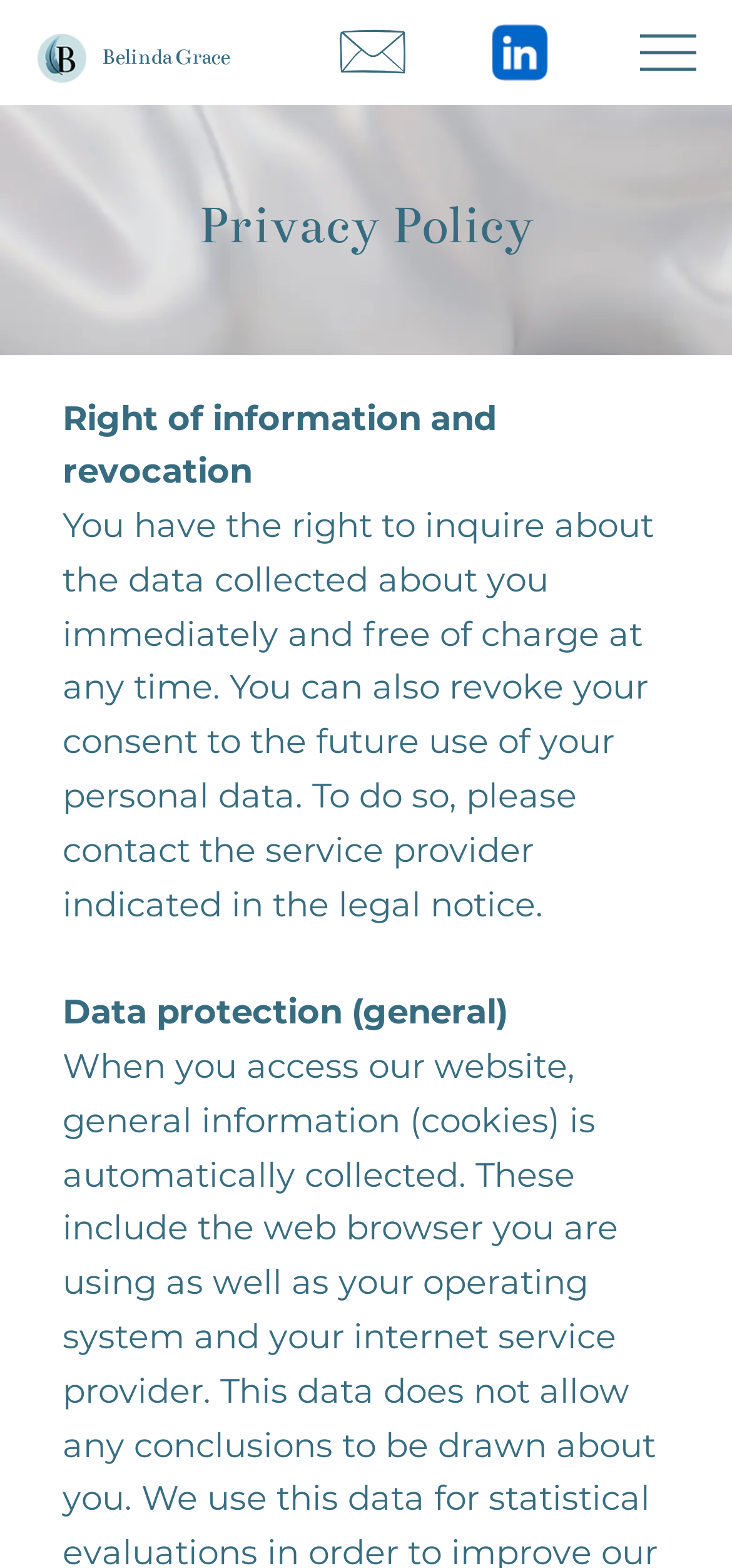Give a one-word or short-phrase answer to the following question: 
What is the background image of the webpage?

Silky White Fabric